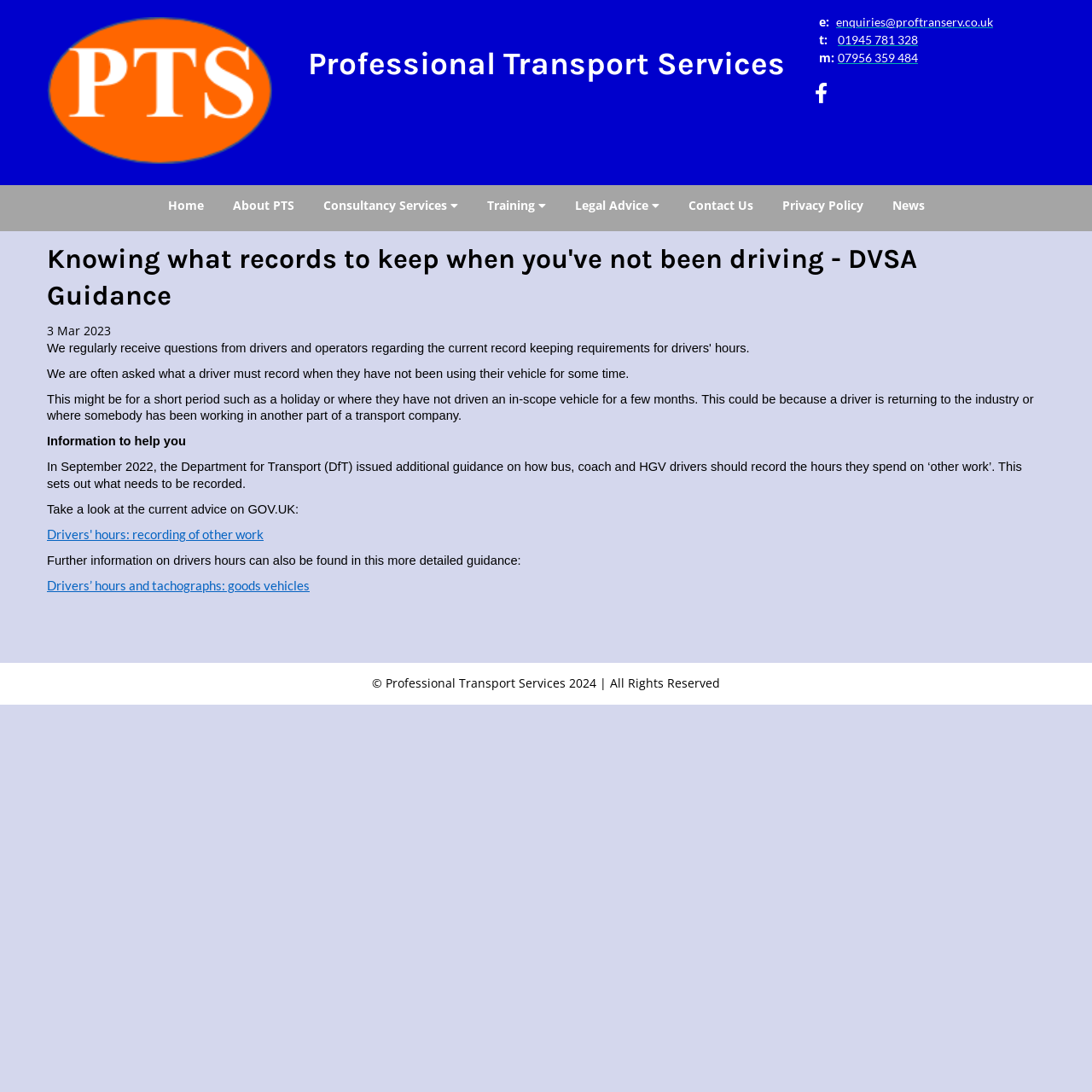Where can I find more information on drivers' hours?
Please give a detailed and elaborate answer to the question.

I found the answer by reading the sentence that says 'Take a look at the current advice on GOV.UK:' which provides a link to the government website for more information.